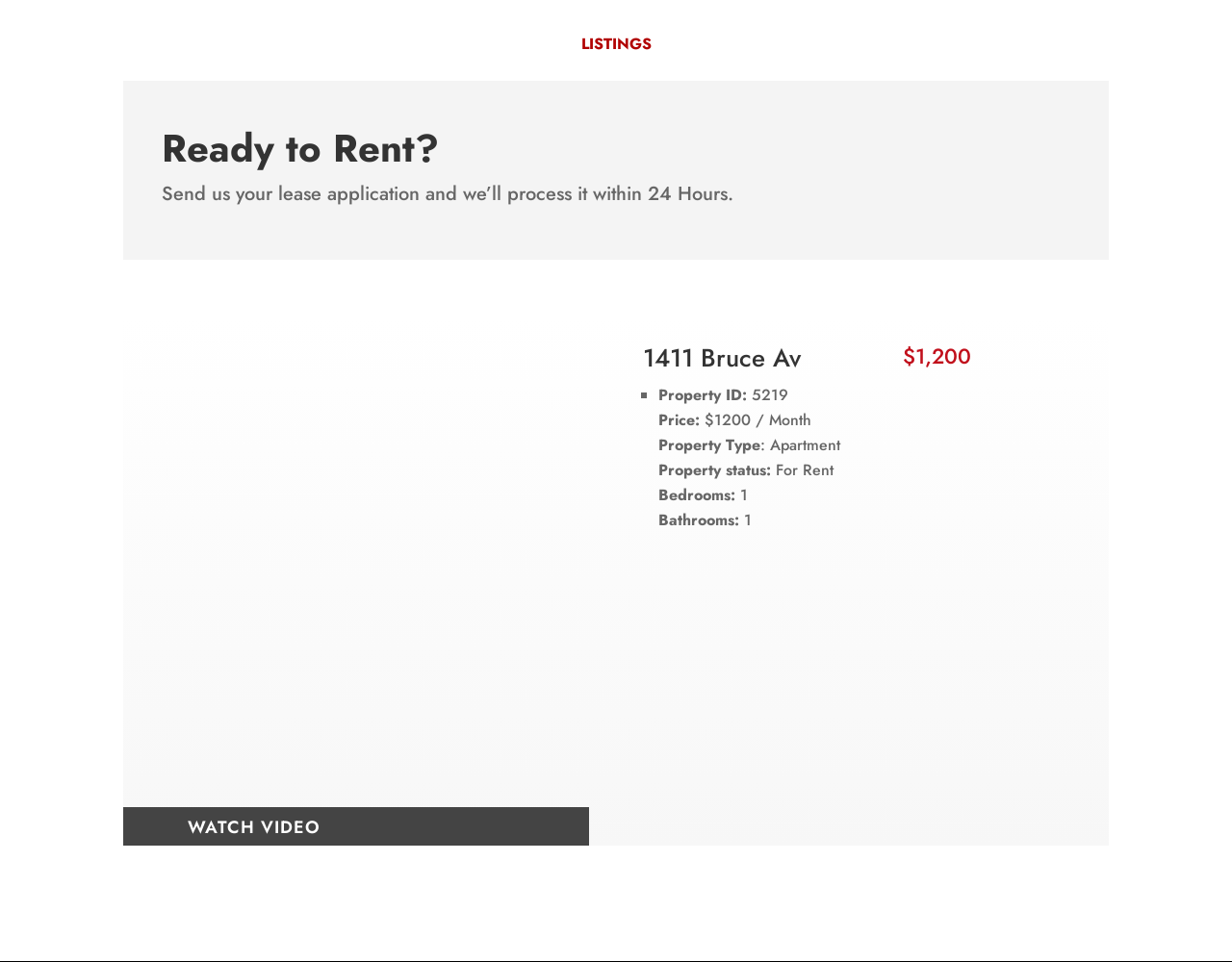Given the webpage screenshot, identify the bounding box of the UI element that matches this description: "Technical Report".

[0.733, 0.471, 0.887, 0.509]